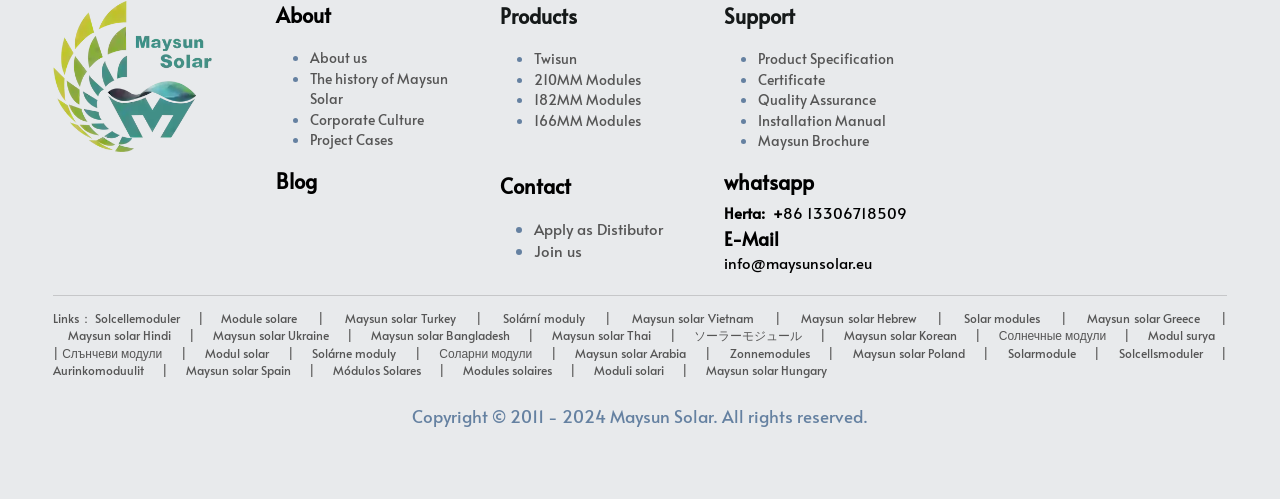What is the company name?
Refer to the screenshot and respond with a concise word or phrase.

Maysun Solar